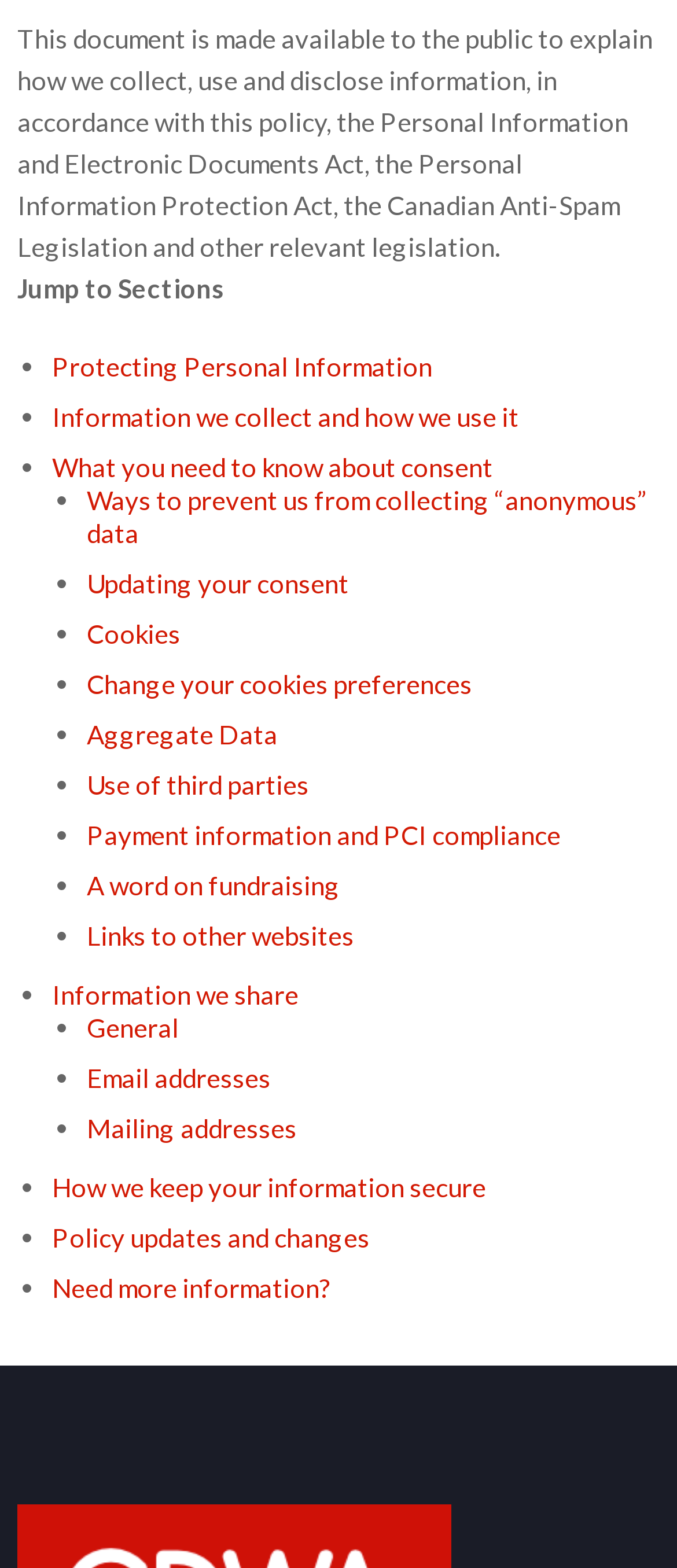Determine the bounding box coordinates of the section I need to click to execute the following instruction: "Understand what you need to know about consent". Provide the coordinates as four float numbers between 0 and 1, i.e., [left, top, right, bottom].

[0.077, 0.288, 0.728, 0.308]